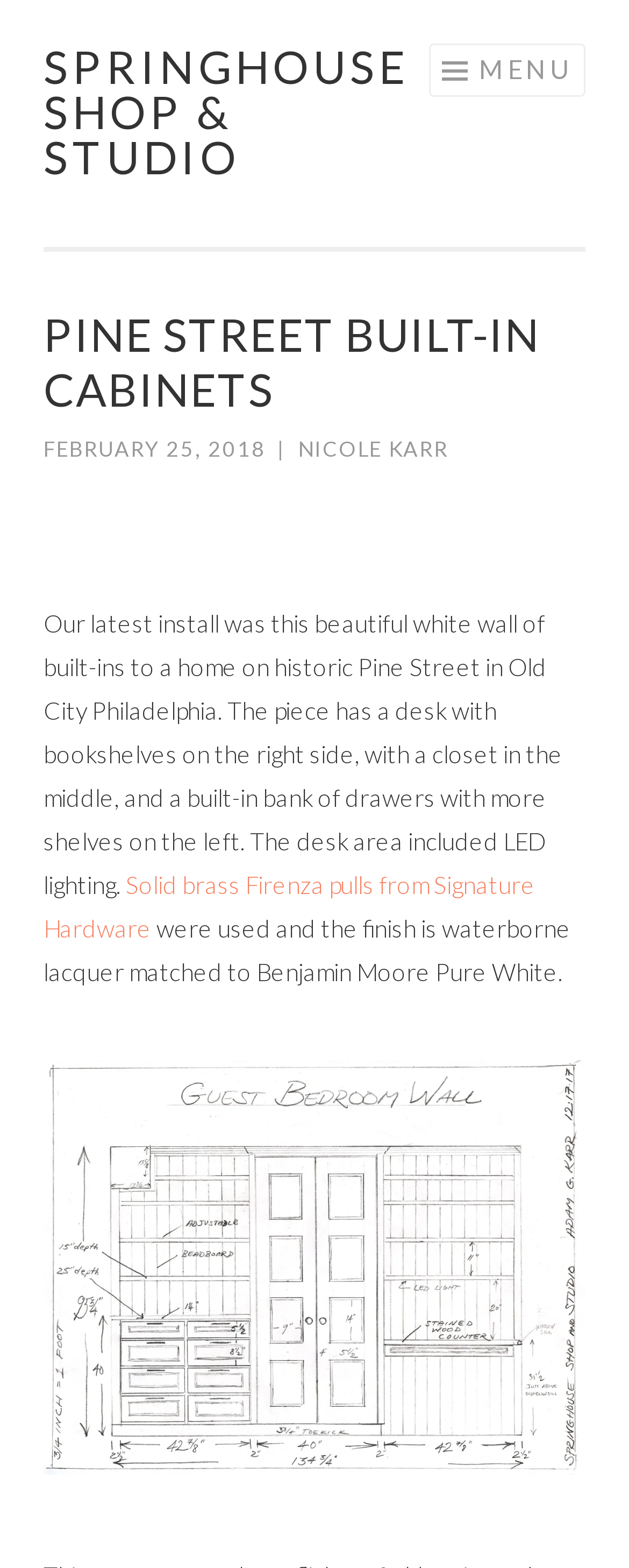Predict the bounding box of the UI element based on the description: "Springhouse Shop & Studio". The coordinates should be four float numbers between 0 and 1, formatted as [left, top, right, bottom].

[0.069, 0.025, 0.651, 0.117]